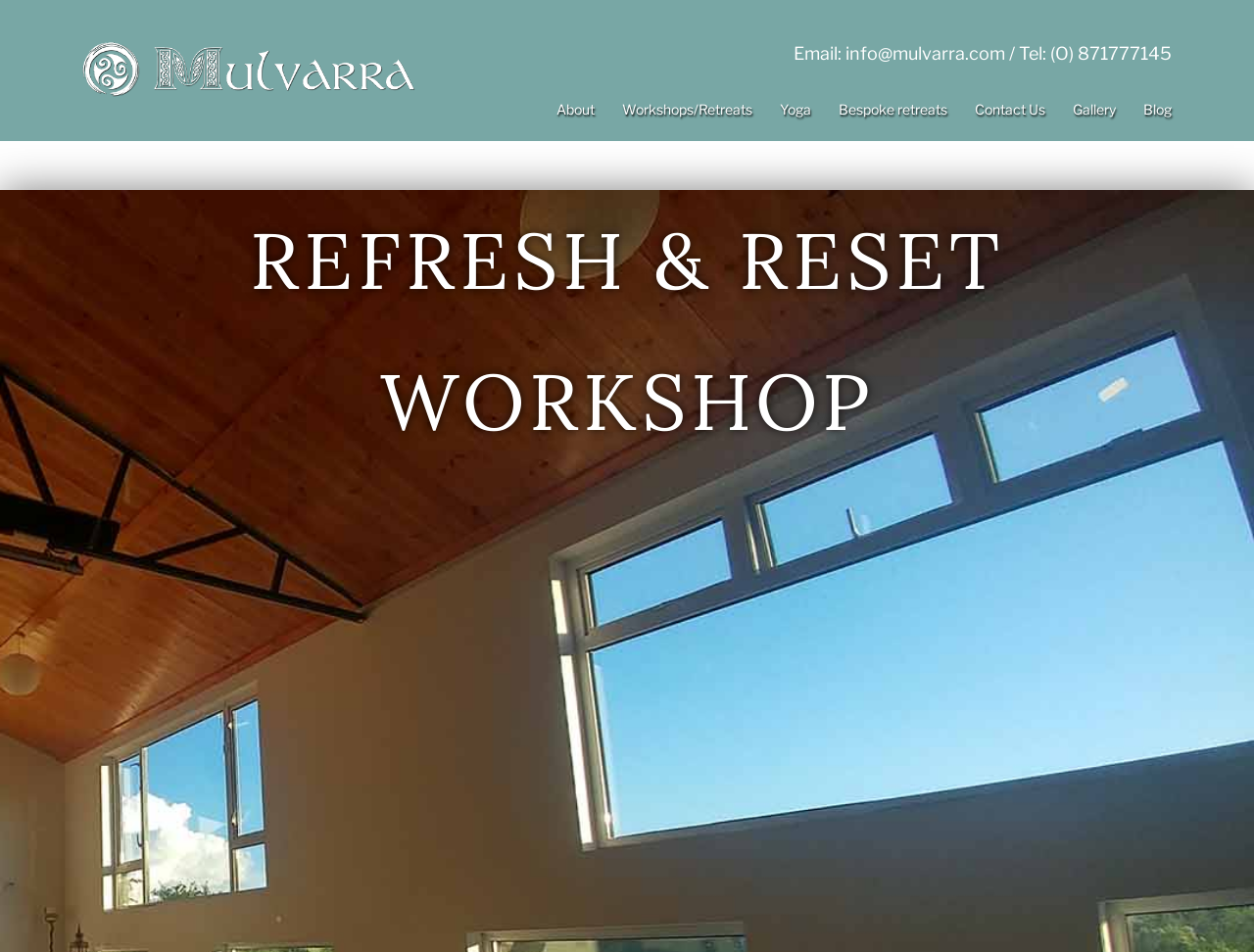What is the first item in the top navigation menu?
Your answer should be a single word or phrase derived from the screenshot.

Workshops/Retreats